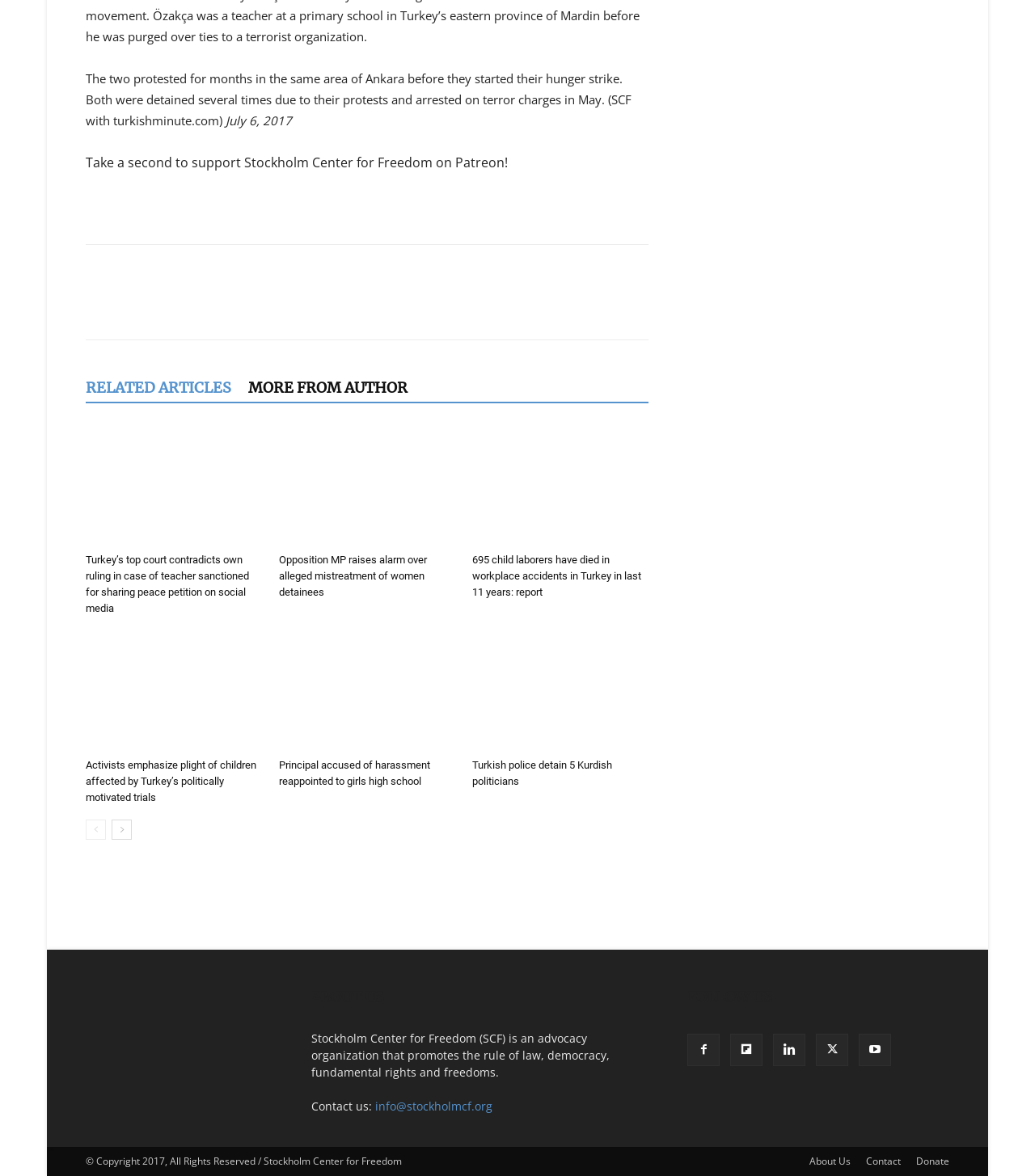Determine the bounding box coordinates of the clickable element to achieve the following action: 'Click to become a patron at Patreon!'. Provide the coordinates as four float values between 0 and 1, formatted as [left, top, right, bottom].

[0.083, 0.154, 0.627, 0.186]